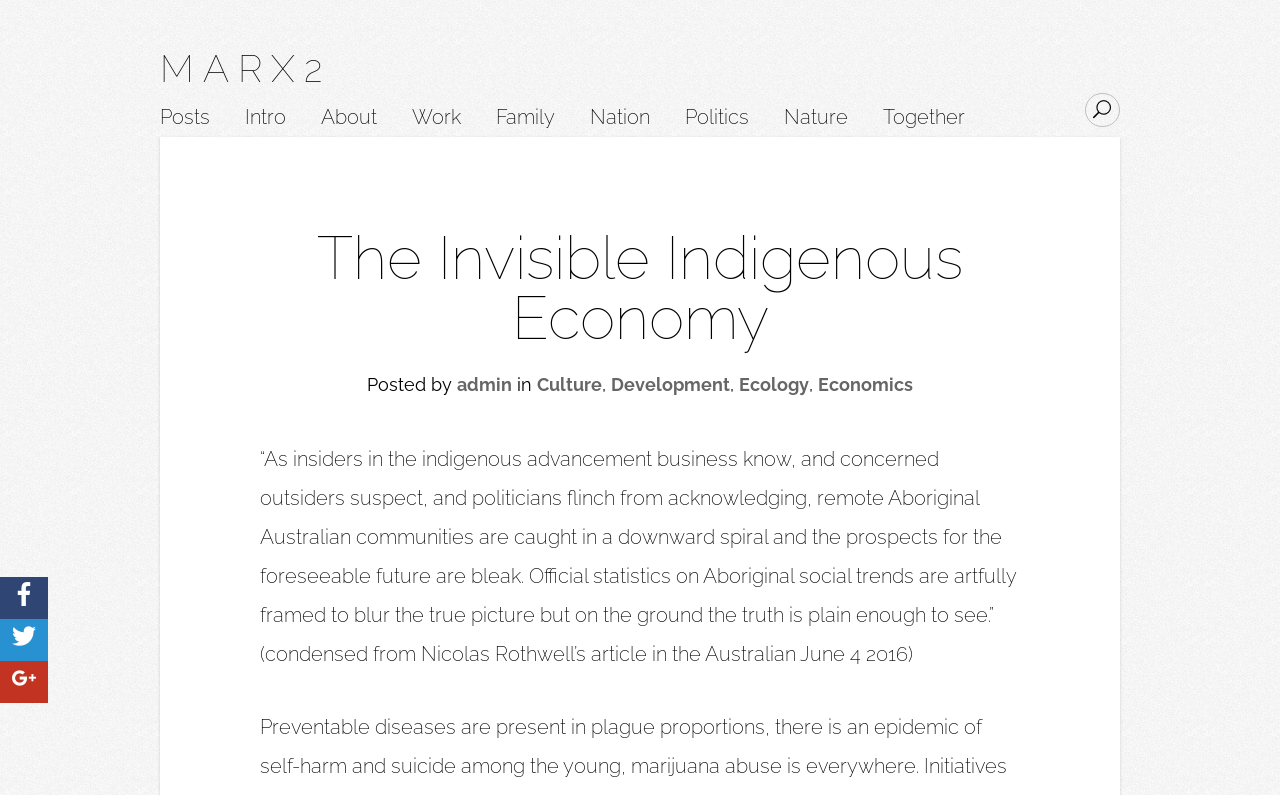Kindly respond to the following question with a single word or a brief phrase: 
What is the author of the quote?

Nicolas Rothwell